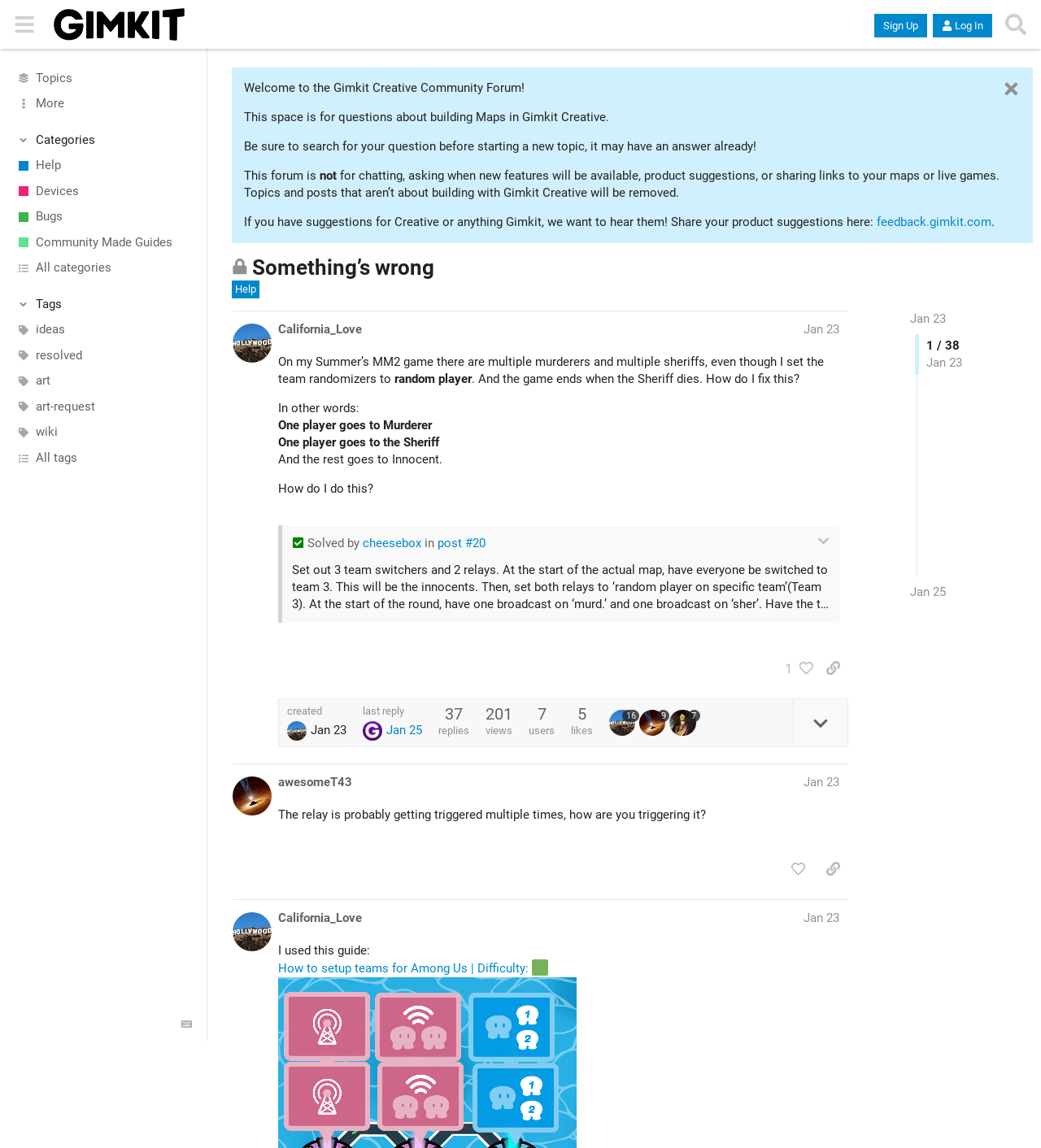Who solved the issue in the post? Analyze the screenshot and reply with just one word or a short phrase.

cheesebox